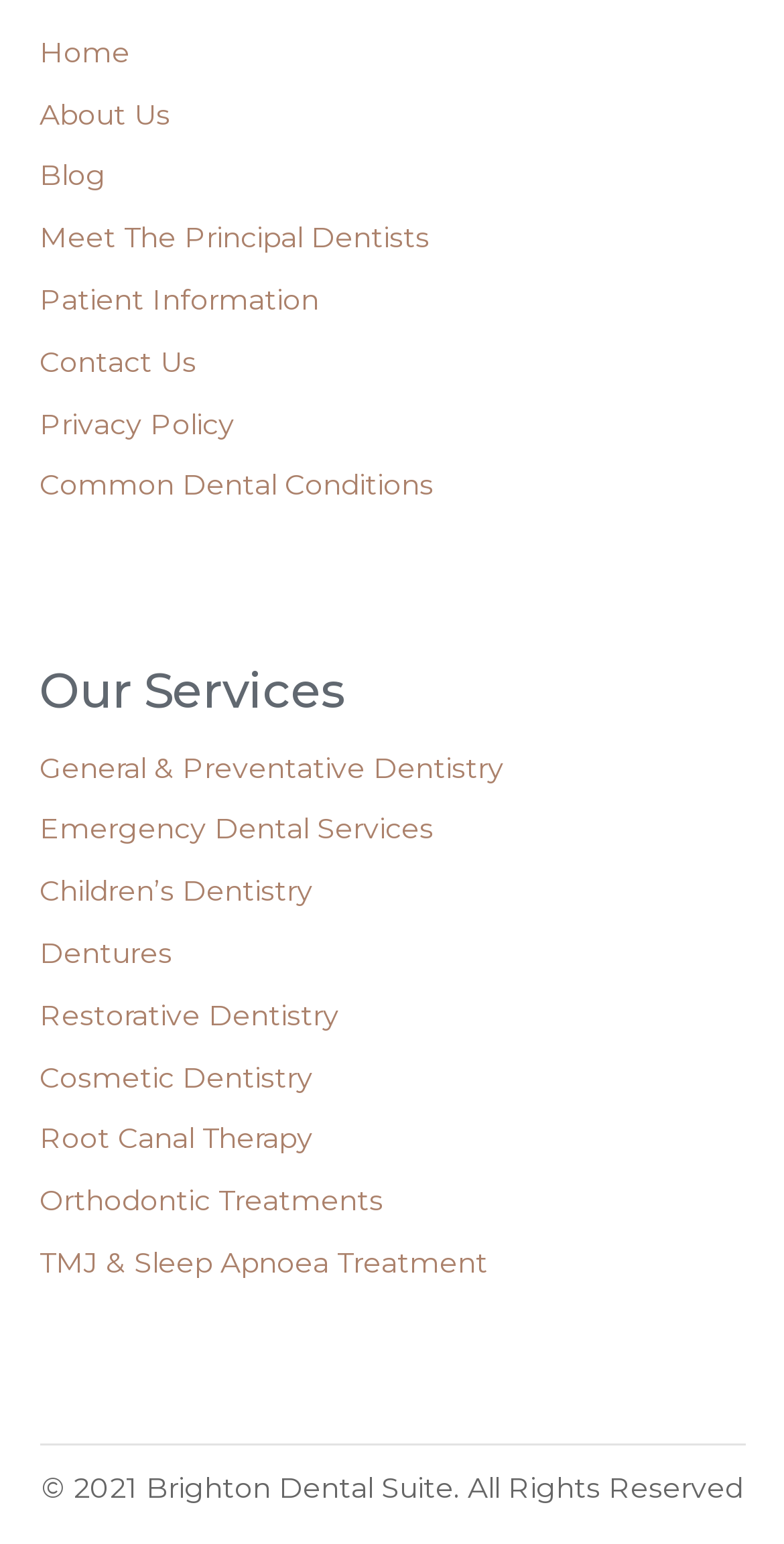Indicate the bounding box coordinates of the element that must be clicked to execute the instruction: "learn about general and preventative dentistry". The coordinates should be given as four float numbers between 0 and 1, i.e., [left, top, right, bottom].

[0.05, 0.485, 0.642, 0.509]